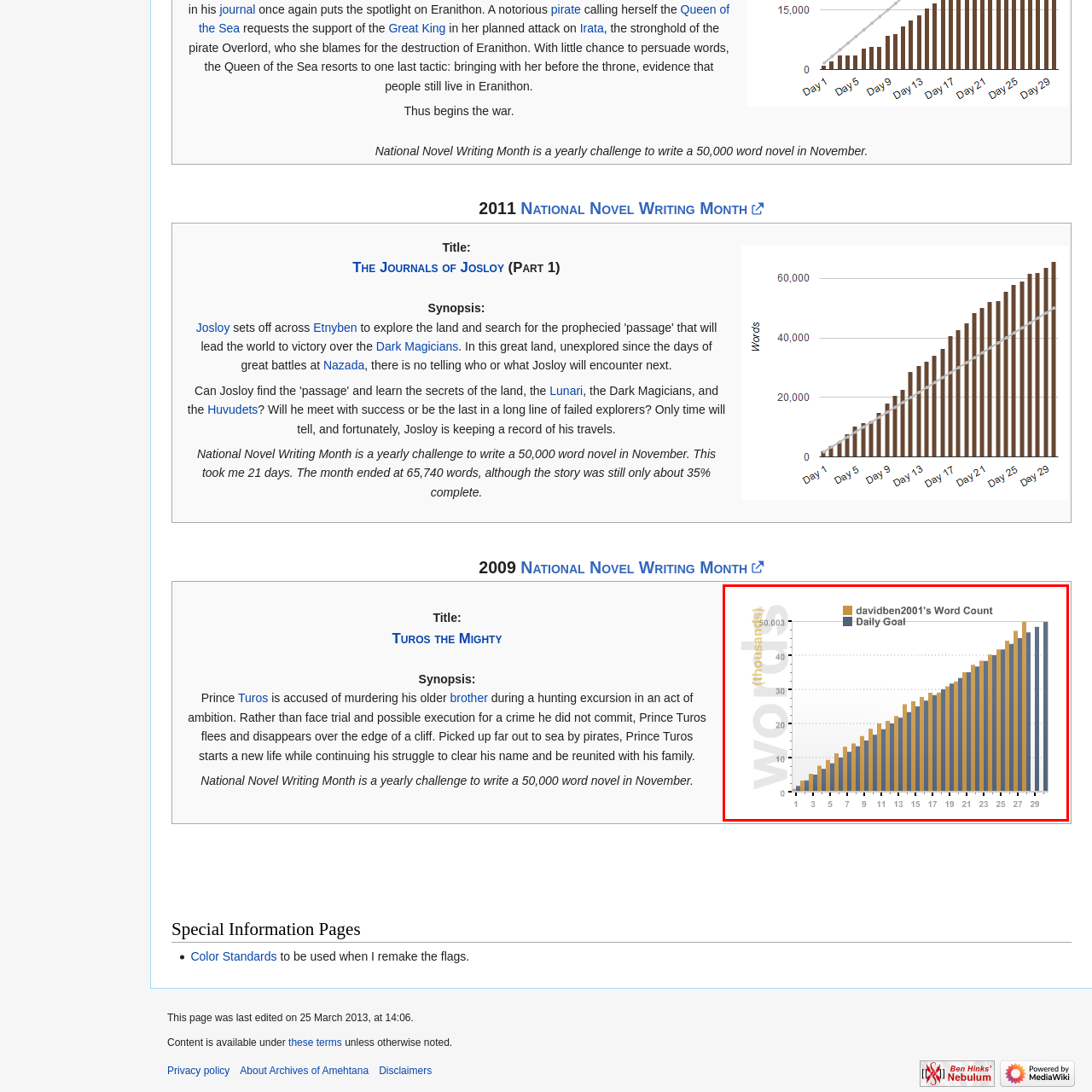What is the purpose of the dark blue bars?
Inspect the image indicated by the red outline and answer the question with a single word or short phrase.

Daily writing goal